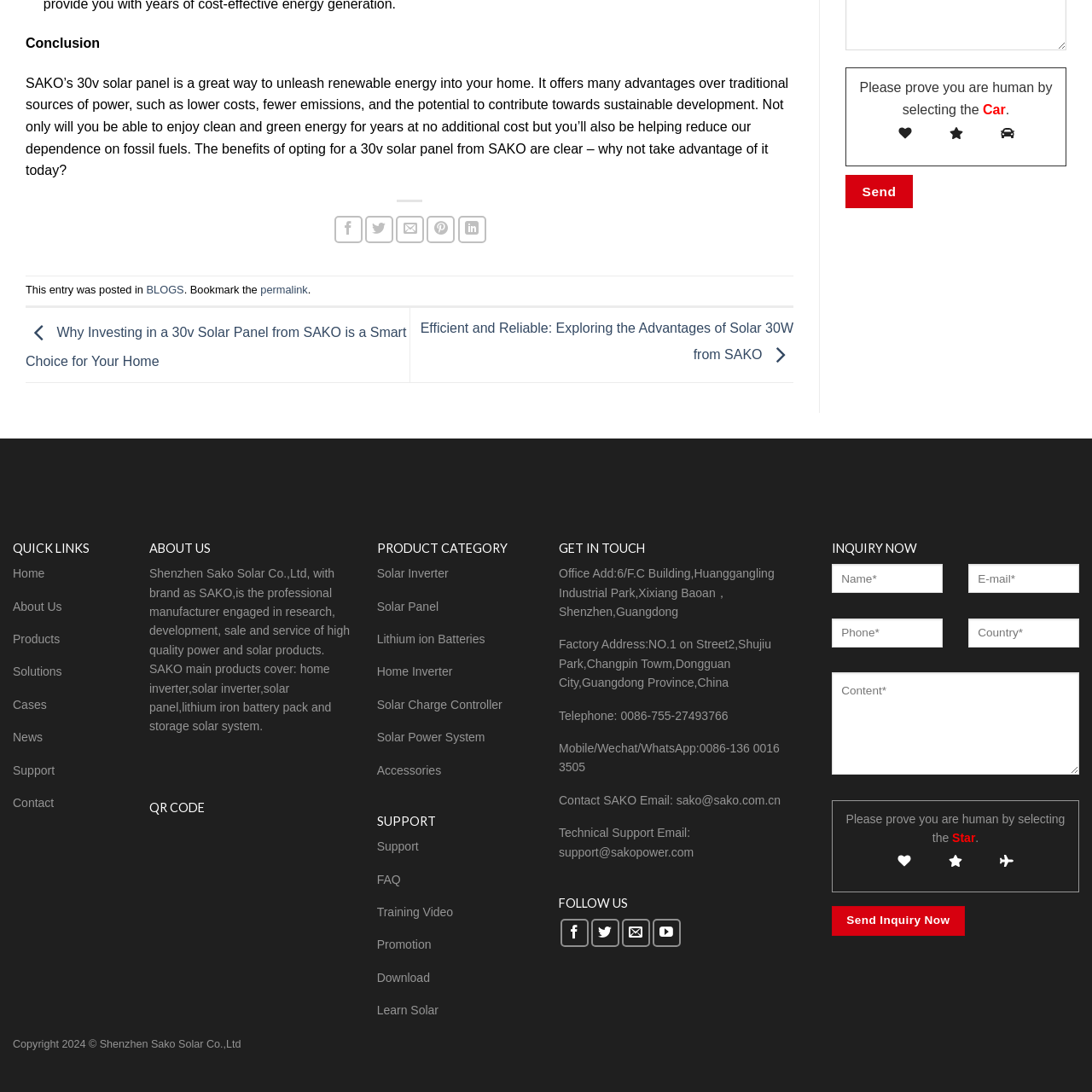Identify the bounding box coordinates of the clickable section necessary to follow the following instruction: "Follow on Facebook". The coordinates should be presented as four float numbers from 0 to 1, i.e., [left, top, right, bottom].

[0.513, 0.842, 0.539, 0.867]